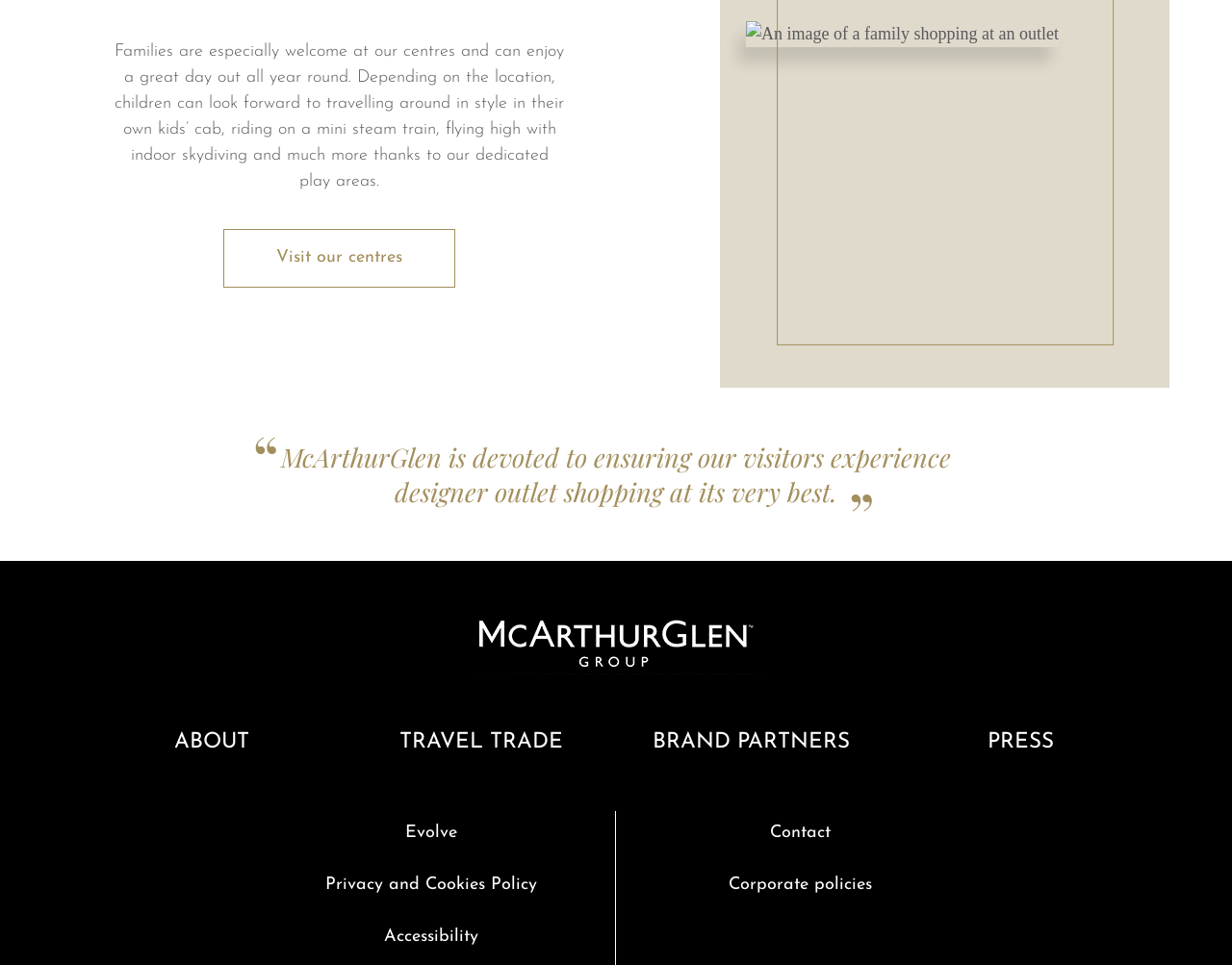Use a single word or phrase to respond to the question:
What is the main theme of the webpage?

Outlet shopping